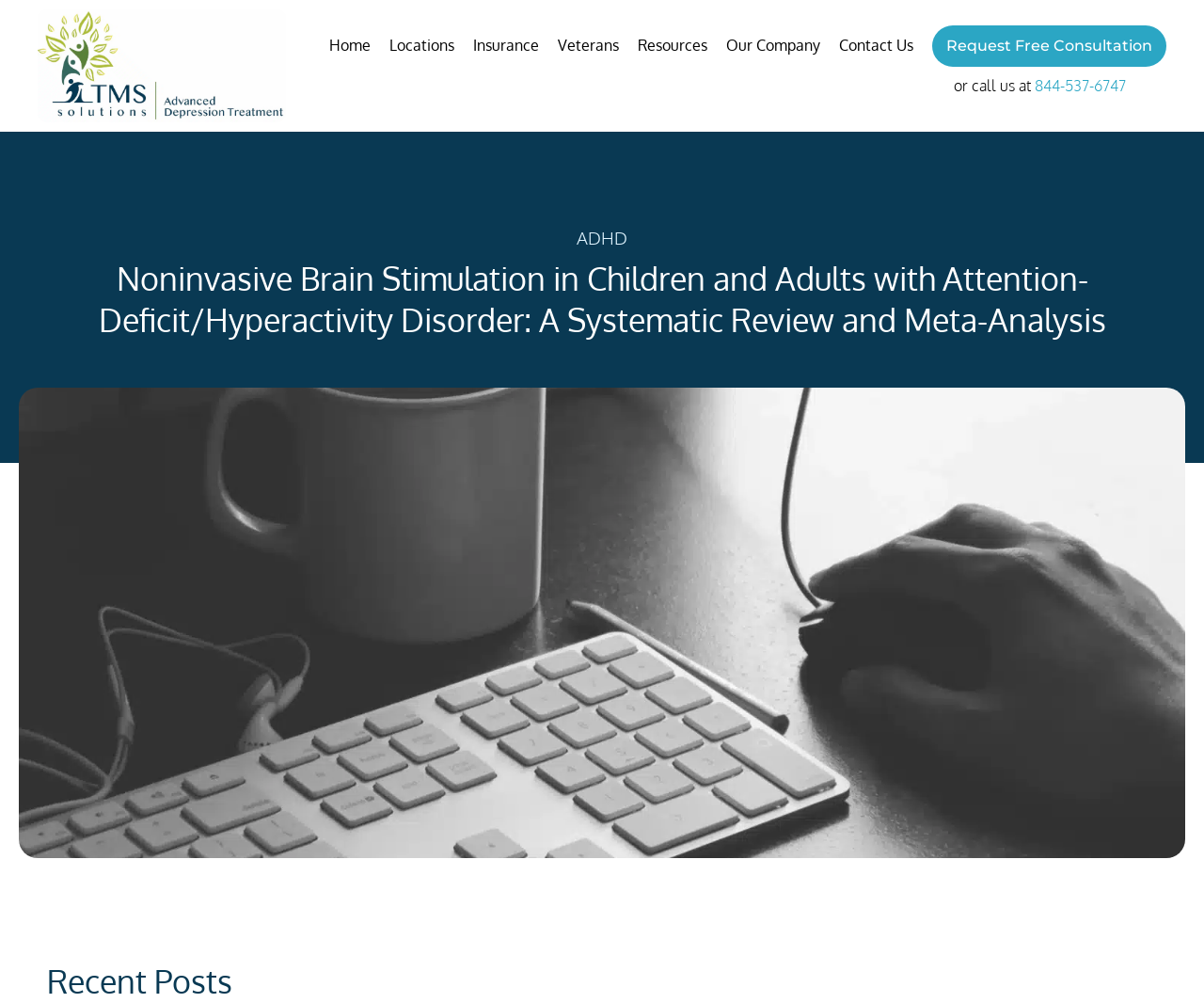Please reply to the following question with a single word or a short phrase:
What is the first menu item?

Home